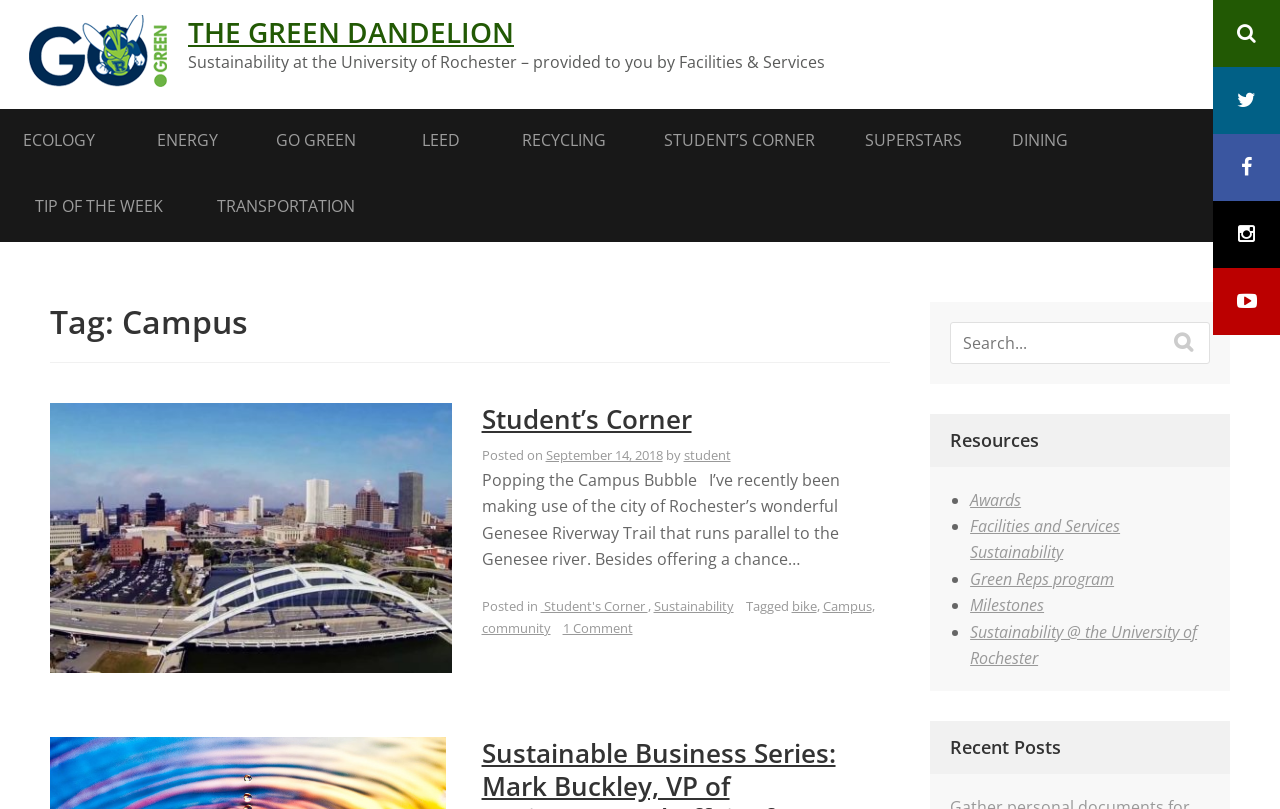Locate the bounding box of the UI element described in the following text: "Conversational AI & Bots".

None